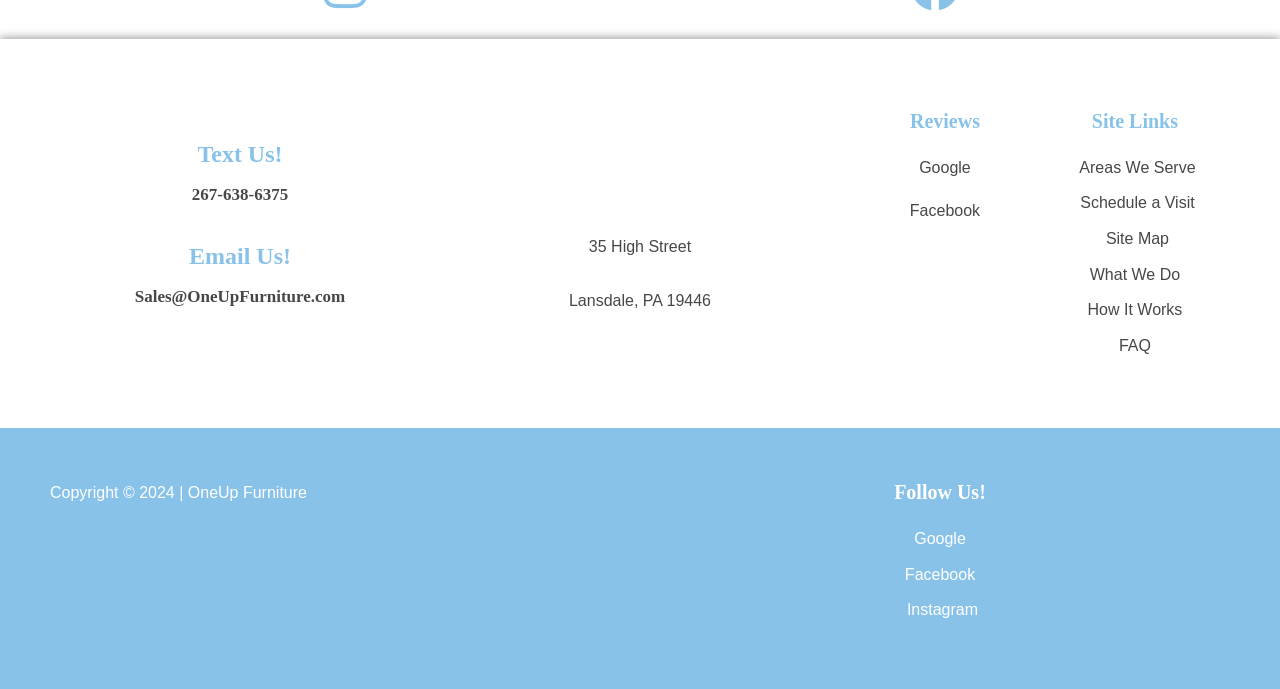Please identify the coordinates of the bounding box for the clickable region that will accomplish this instruction: "Email us!".

[0.148, 0.353, 0.227, 0.391]